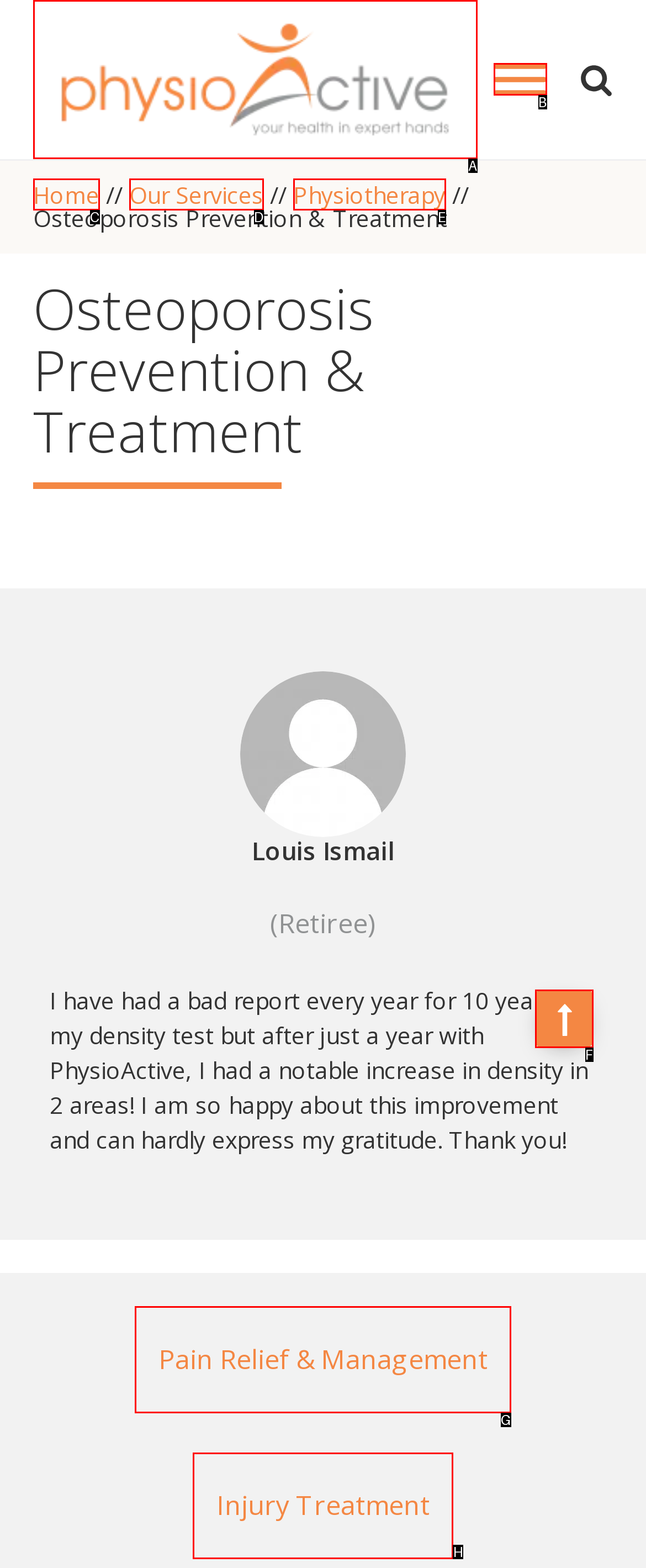Choose the letter that corresponds to the correct button to accomplish the task: Learn about Pain Relief & Management
Reply with the letter of the correct selection only.

G